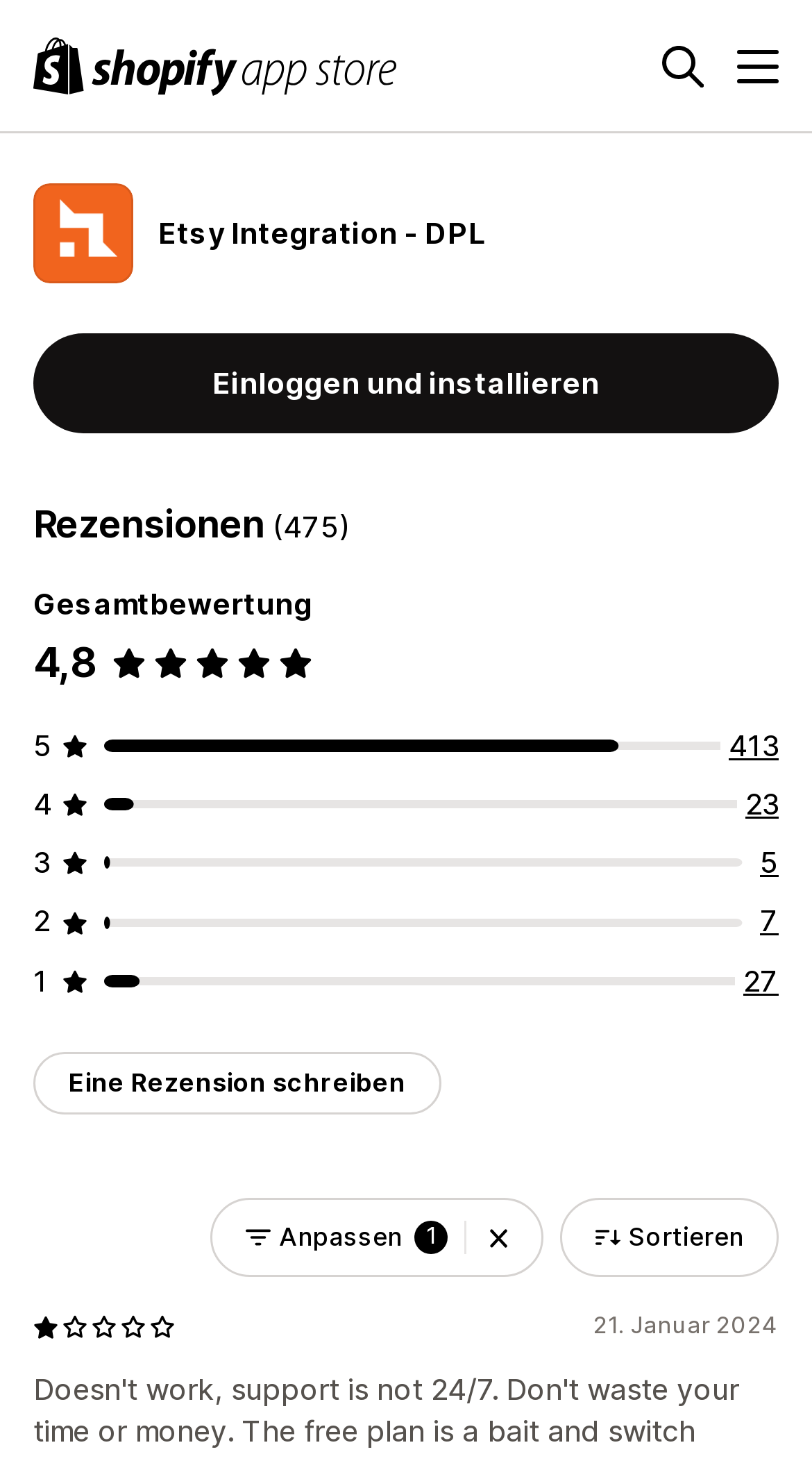Please answer the following question using a single word or phrase: 
How many reviews are there in total?

413